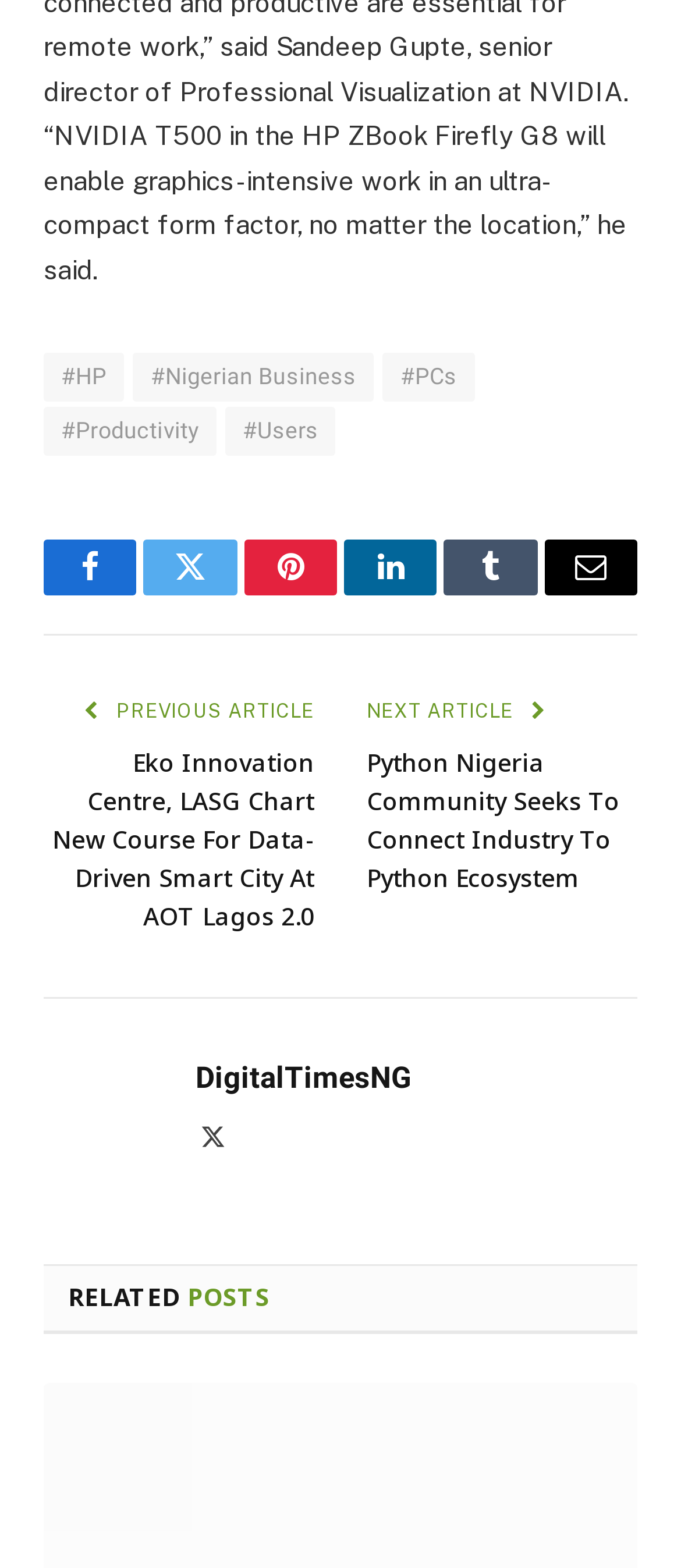What is the purpose of the 'NEXT ARTICLE' button?
Based on the screenshot, provide a one-word or short-phrase response.

To navigate to the next article